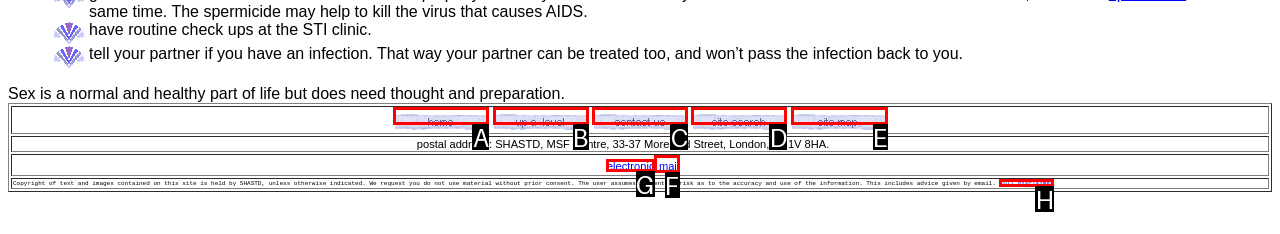Identify the HTML element I need to click to complete this task: click site map Provide the option's letter from the available choices.

E